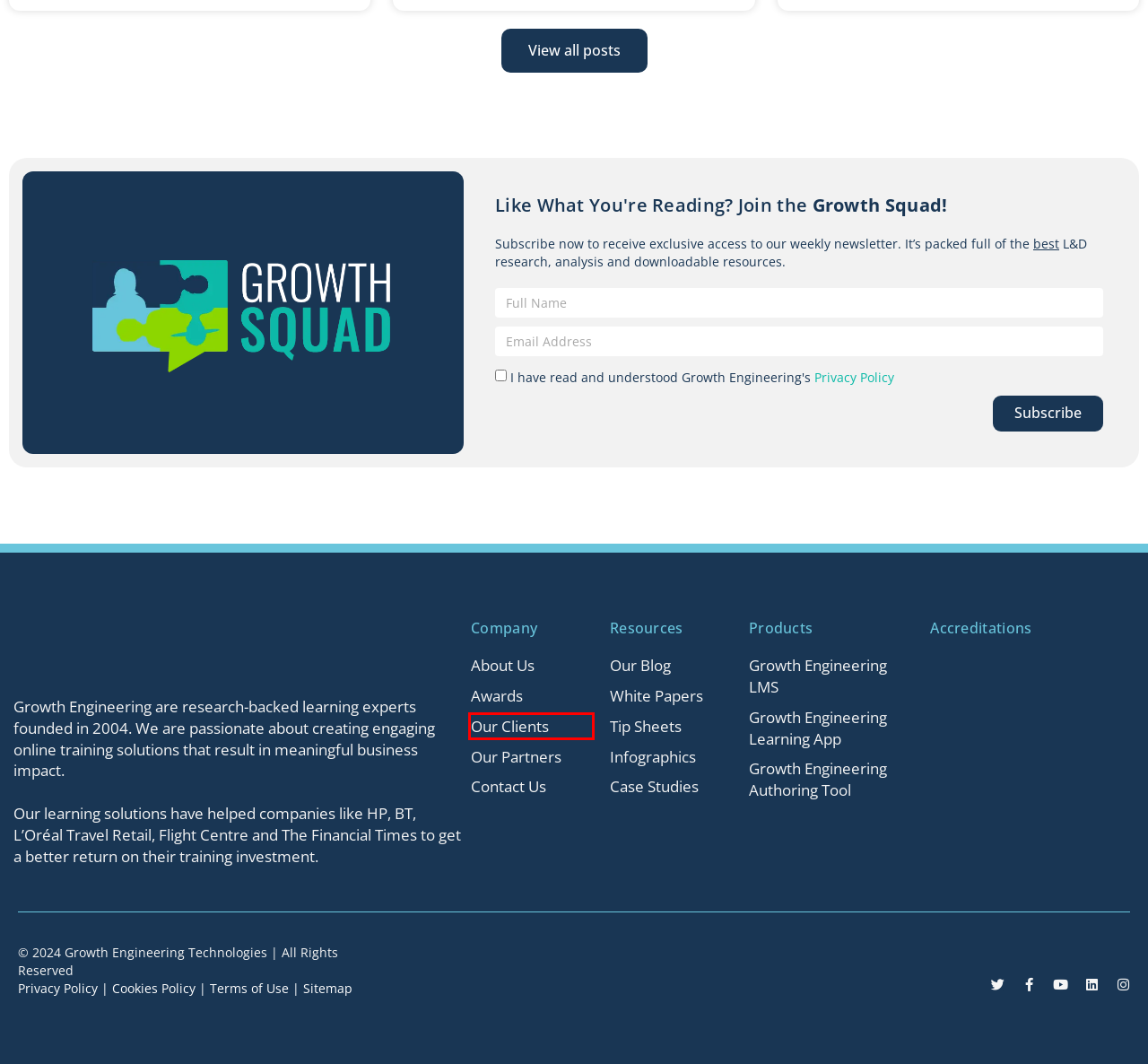Assess the screenshot of a webpage with a red bounding box and determine which webpage description most accurately matches the new page after clicking the element within the red box. Here are the options:
A. About Us | Growth Engineering — Learner Engagement Experts
B. Our Cookies Policy - Growth Engineering | Engagement Experts
C. The Impact Suite - Multi Award-winning learning technology solution
D. Our Awards - 120+ Won Since 2013! Explore our Trophy Cabinet
E. Infographic Resources - Growth Engineering
F. Our Clients | Growth Engineering - Engaging Online Learning Experts
G. Terms & Conditions - Growth Engineering
H. Tip Sheet Resources - Growth Engineering

F